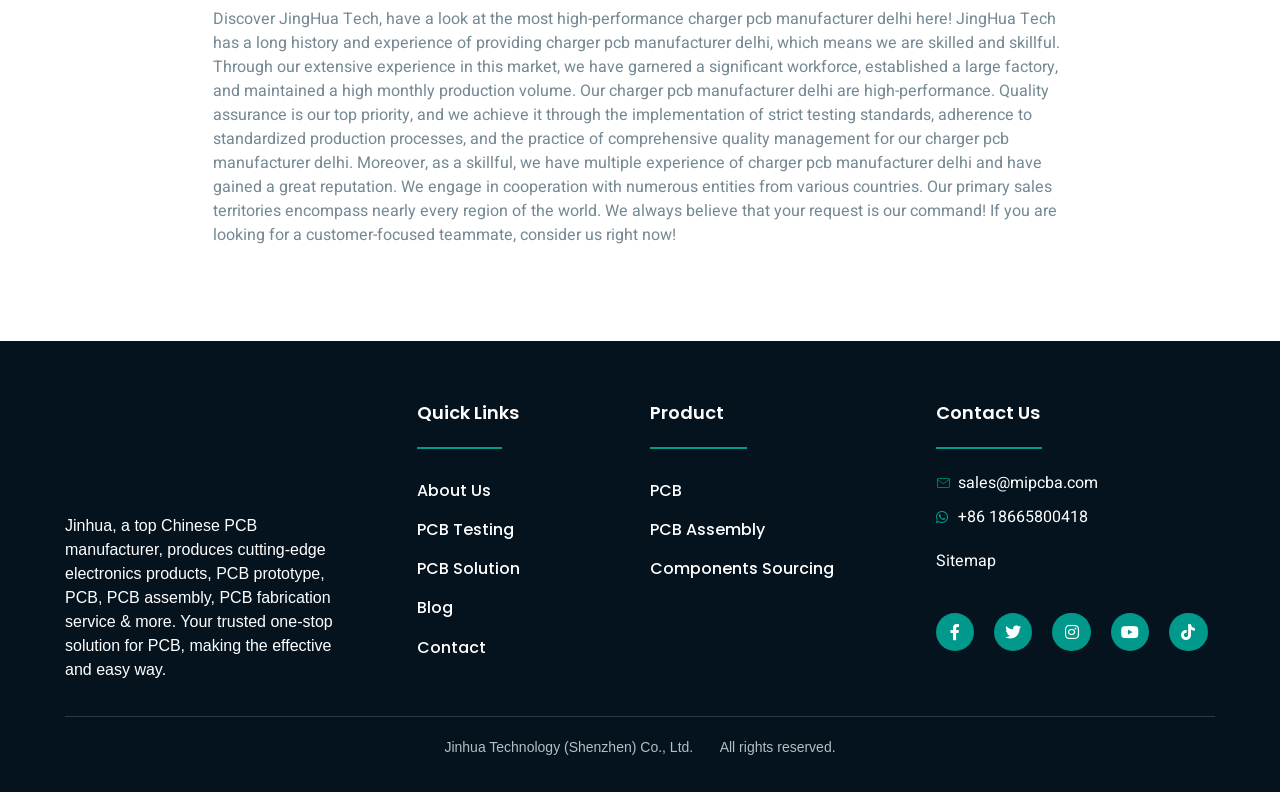Please identify the coordinates of the bounding box that should be clicked to fulfill this instruction: "Explore PCB solutions".

[0.508, 0.595, 0.708, 0.644]